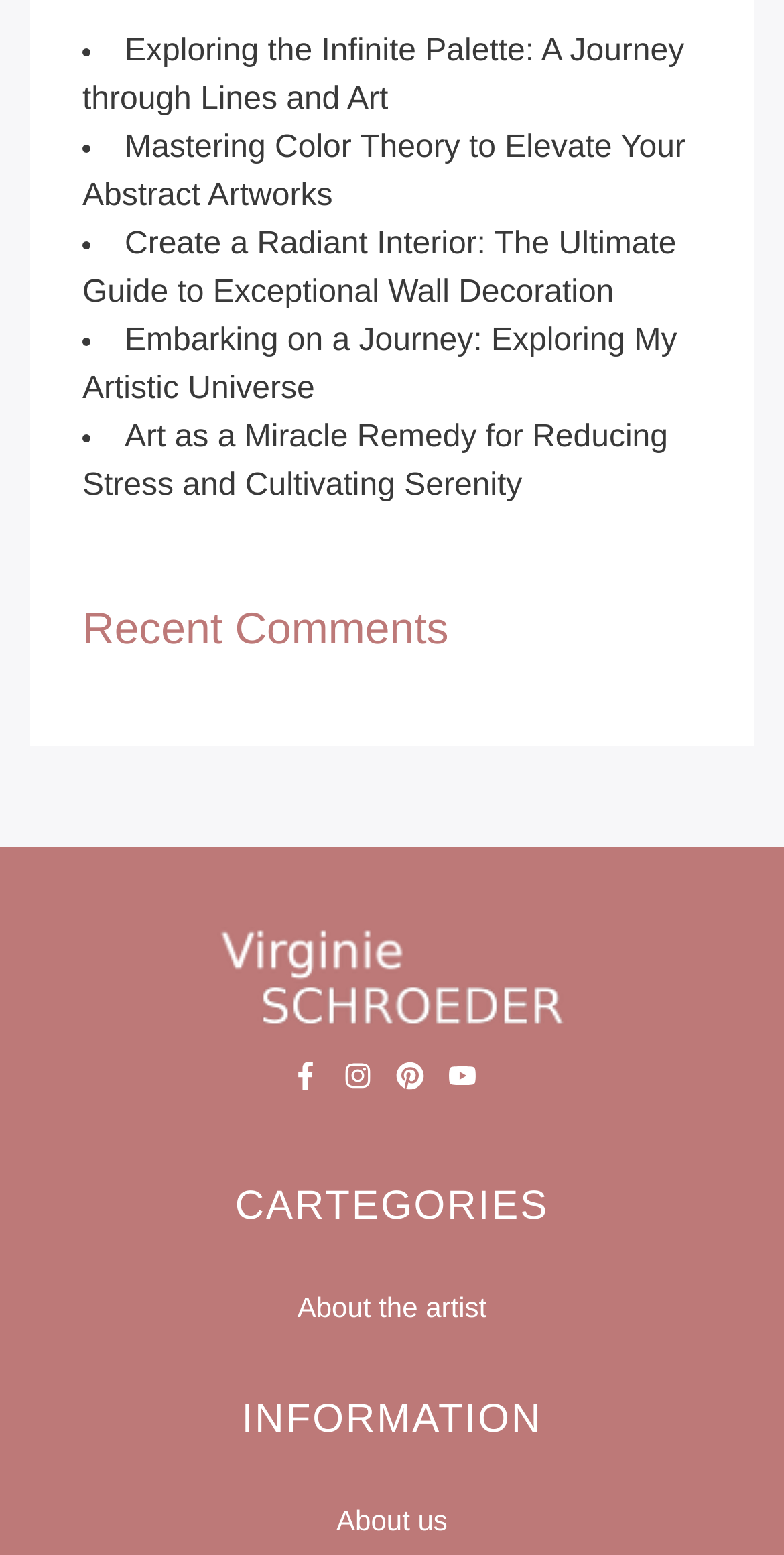Please find the bounding box coordinates of the element that must be clicked to perform the given instruction: "Go to the 'HOME' page". The coordinates should be four float numbers from 0 to 1, i.e., [left, top, right, bottom].

None